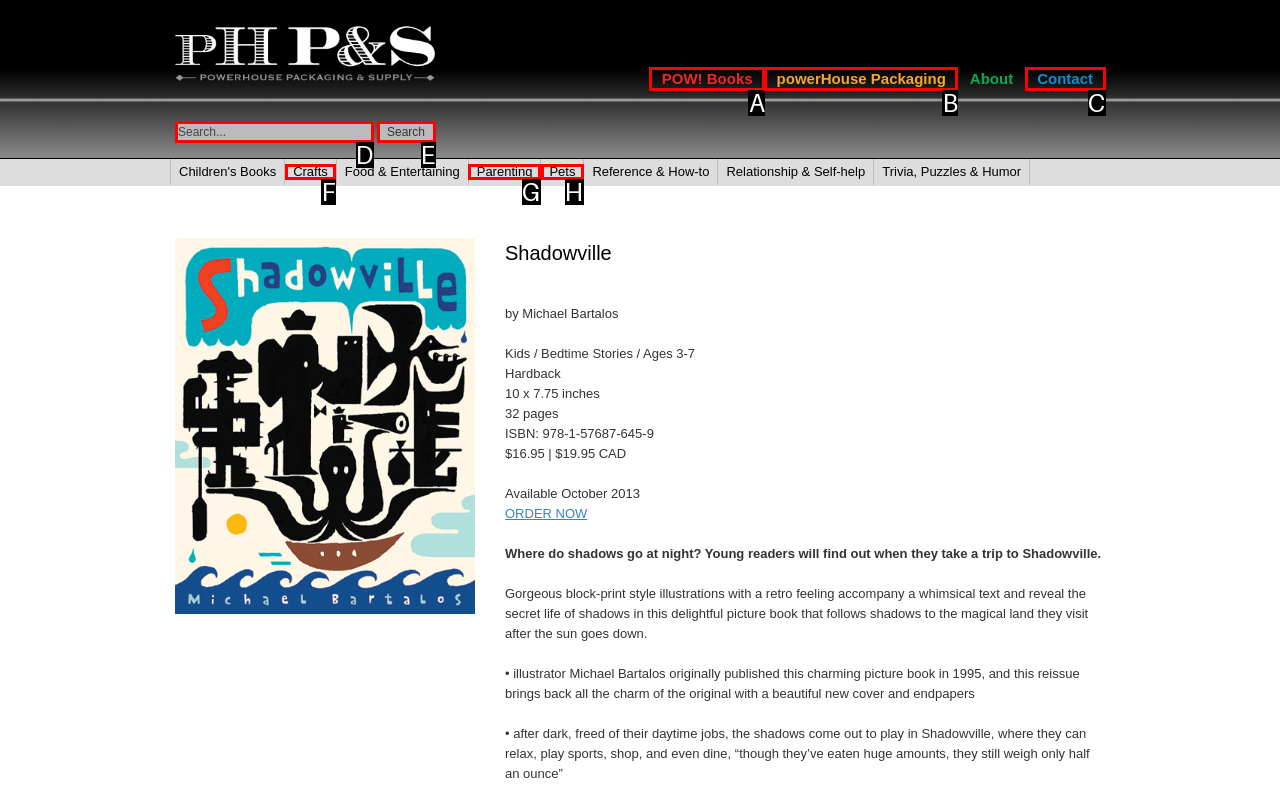Select the HTML element that fits the following description: Contact
Provide the letter of the matching option.

C